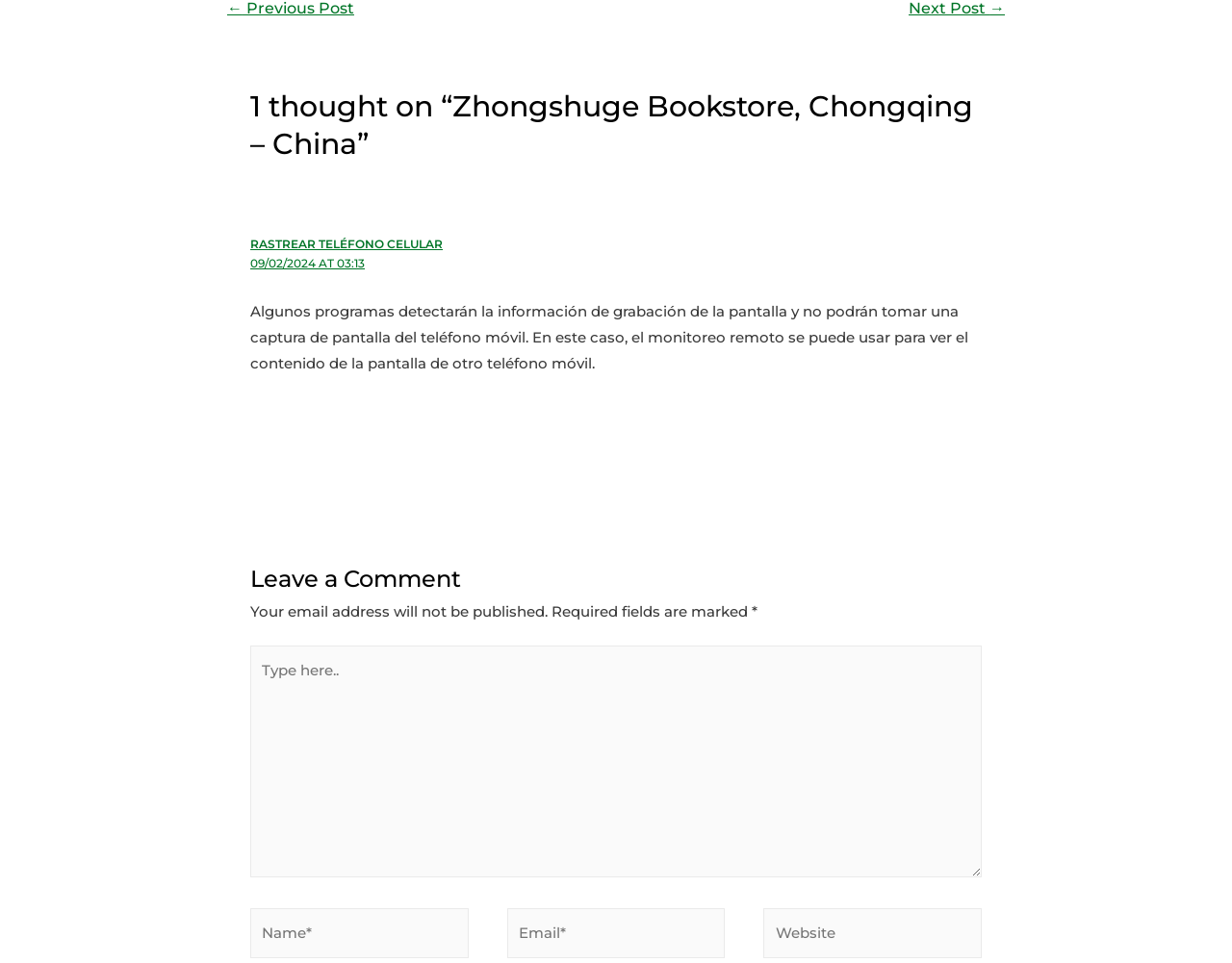What is the topic of the article?
Use the information from the screenshot to give a comprehensive response to the question.

The topic of the article can be determined by looking at the heading '1 thought on “Zhongshuge Bookstore, Chongqing – China”' which suggests that the article is about Zhongshuge Bookstore in Chongqing, China.